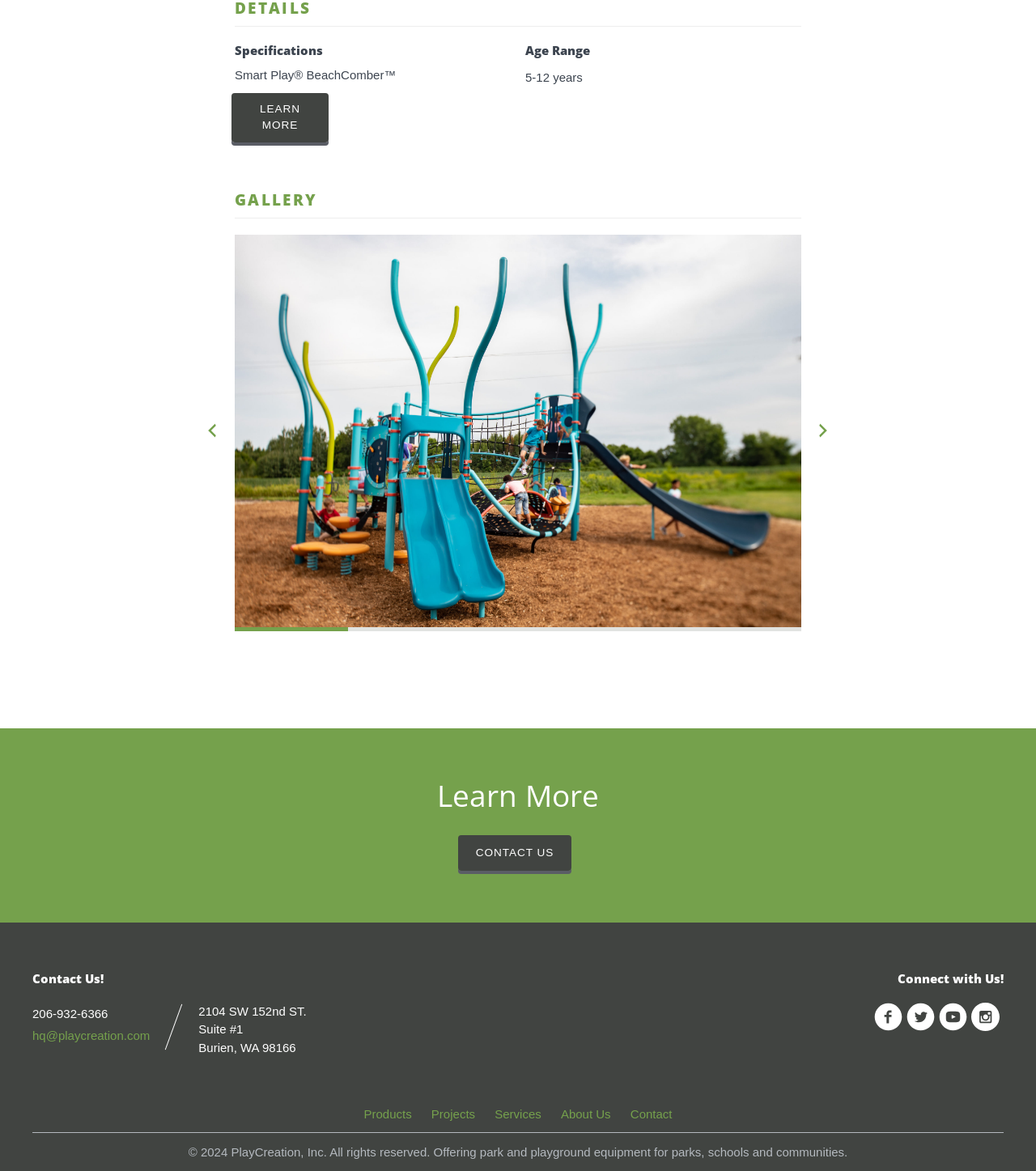Using the description: "parent_node: Connect with Us!", identify the bounding box of the corresponding UI element in the screenshot.

[0.844, 0.871, 0.875, 0.882]